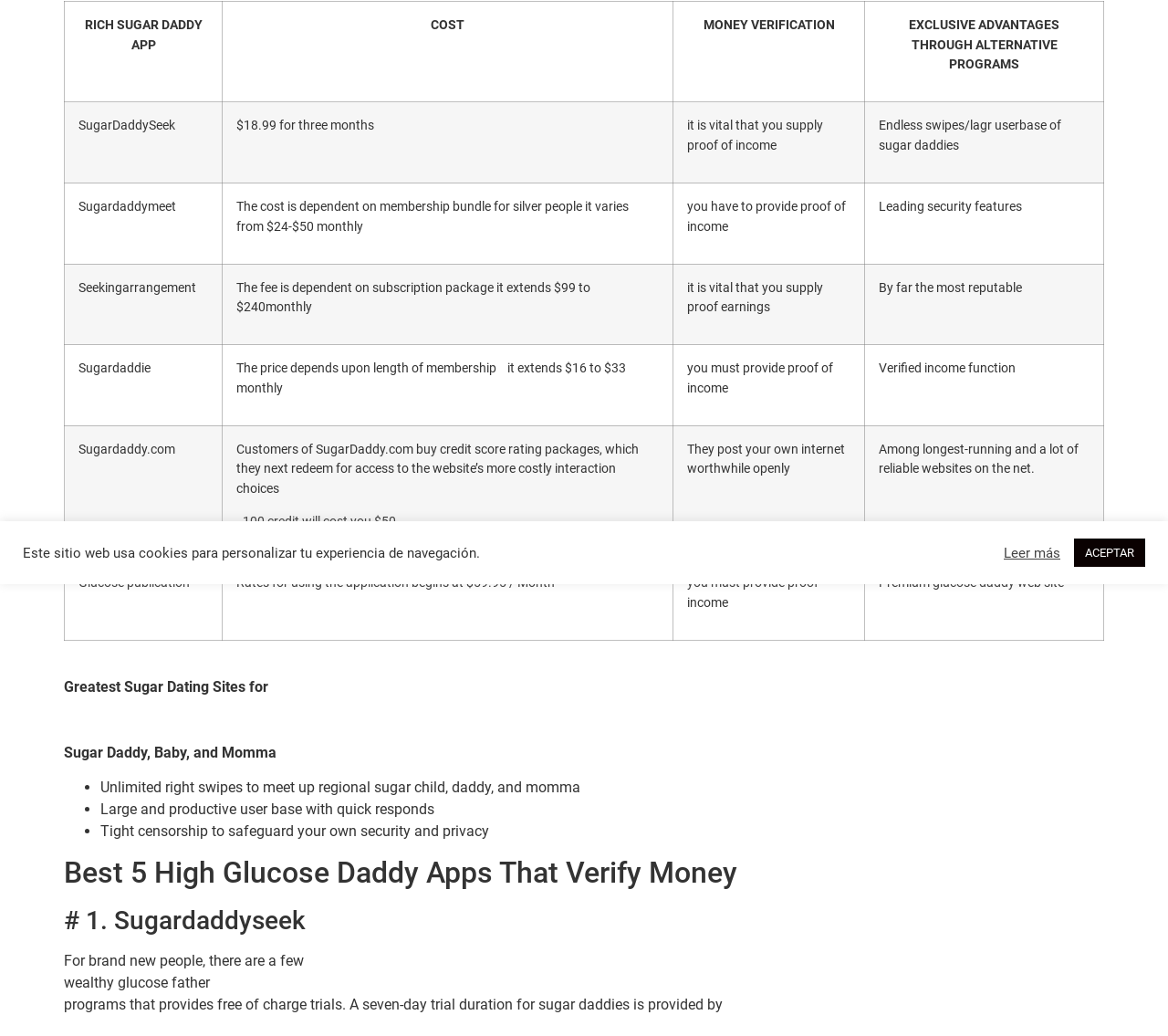Provide the bounding box coordinates of the HTML element this sentence describes: "Metro Cafe interview". The bounding box coordinates consist of four float numbers between 0 and 1, i.e., [left, top, right, bottom].

None